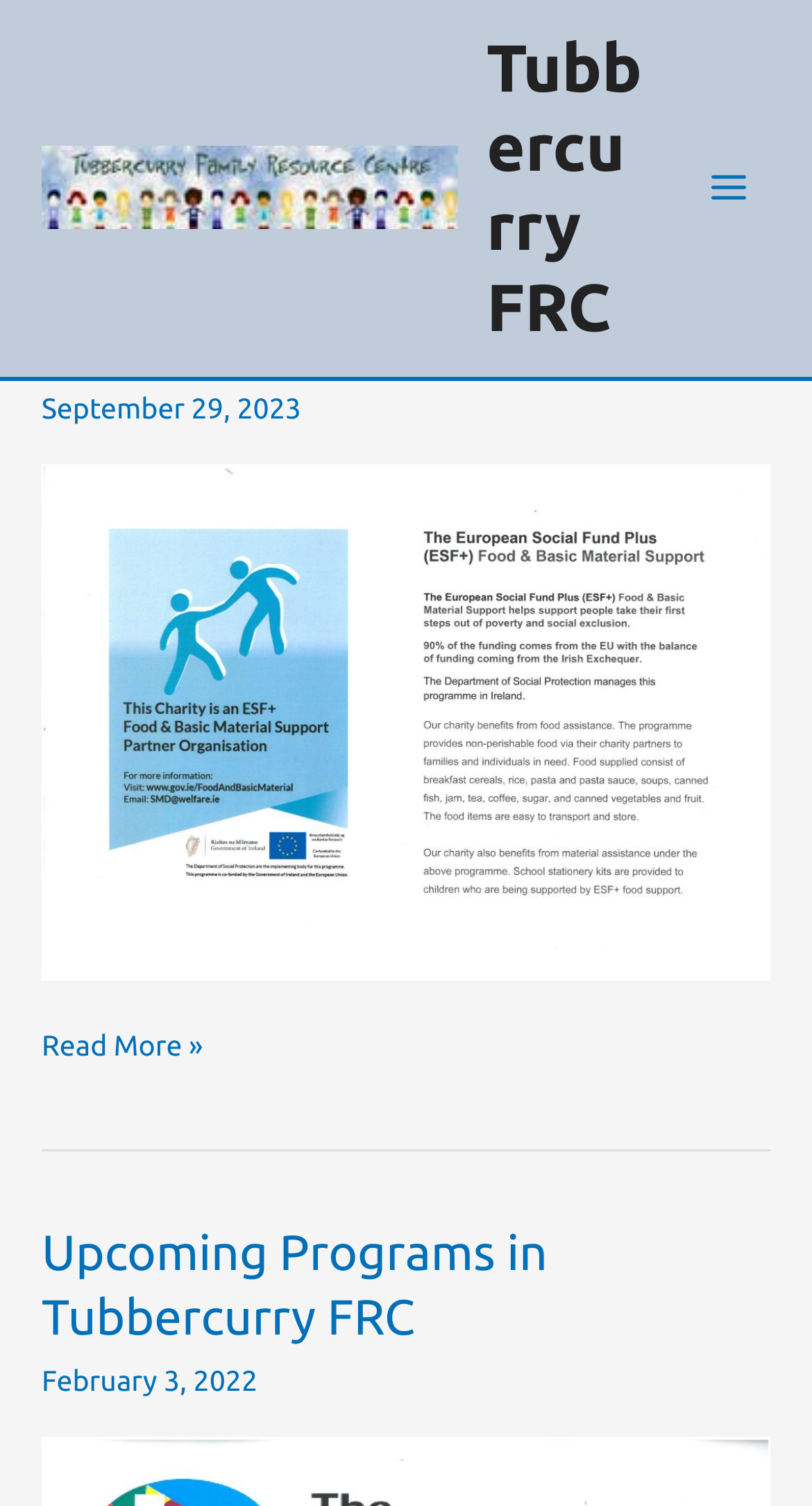Find the bounding box coordinates for the HTML element specified by: "Upcoming Programs in Tubbercurry FRC".

[0.051, 0.815, 0.674, 0.893]